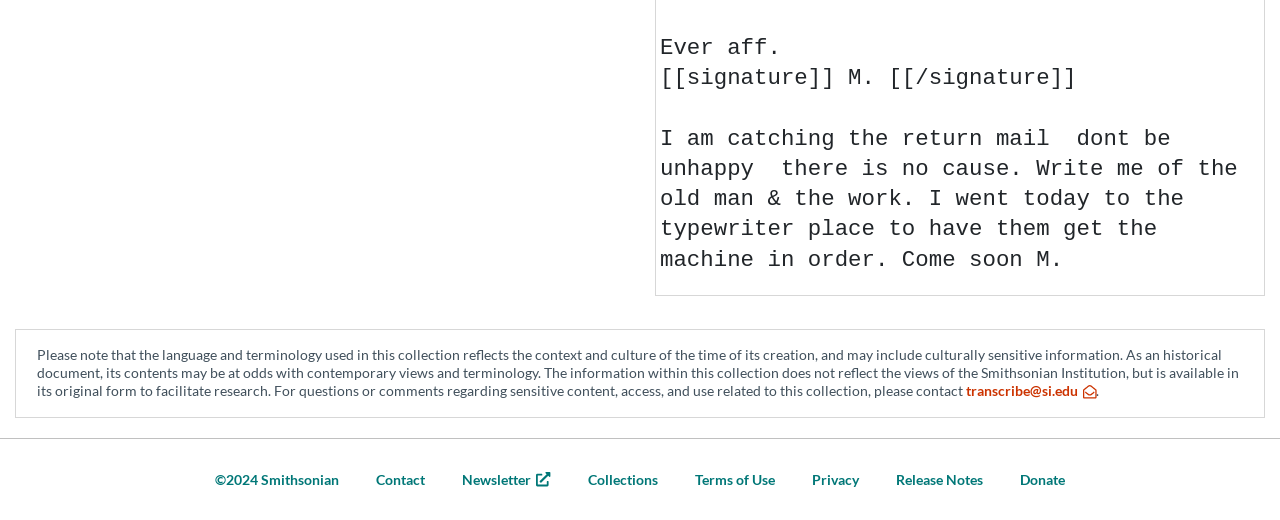Using the details from the image, please elaborate on the following question: What is the email address for questions or comments?

I found the email address by looking at the StaticText element with the OCR text 'Please note that the language and terminology used in this collection reflects the context and culture of the time of its creation, and may include culturally sensitive information...' and found the link element with the OCR text 'transcribe@si.edu' which is the email address for questions or comments.